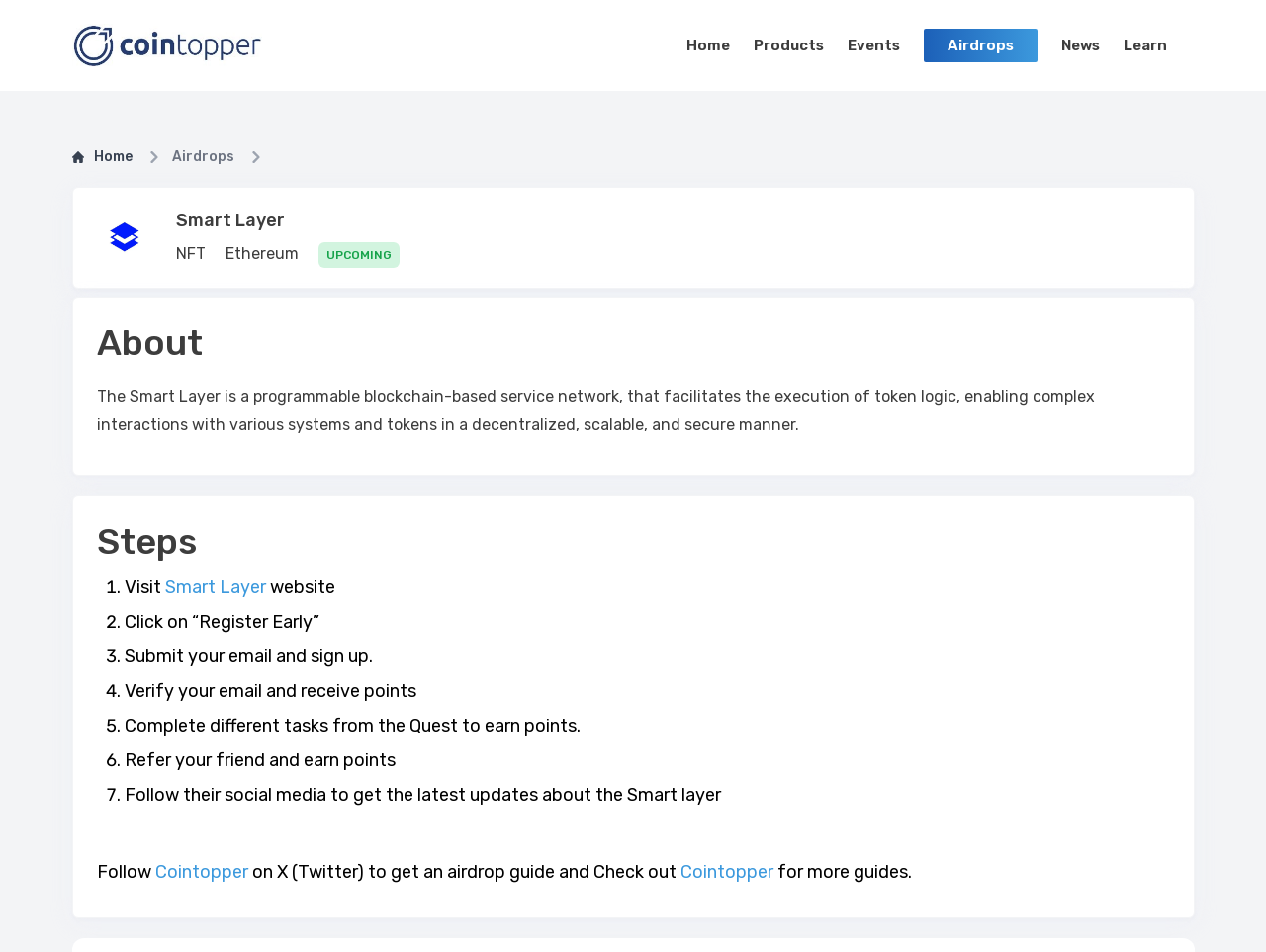Locate the bounding box coordinates of the element you need to click to accomplish the task described by this instruction: "Follow 'Cointopper' on Twitter".

[0.122, 0.905, 0.196, 0.928]